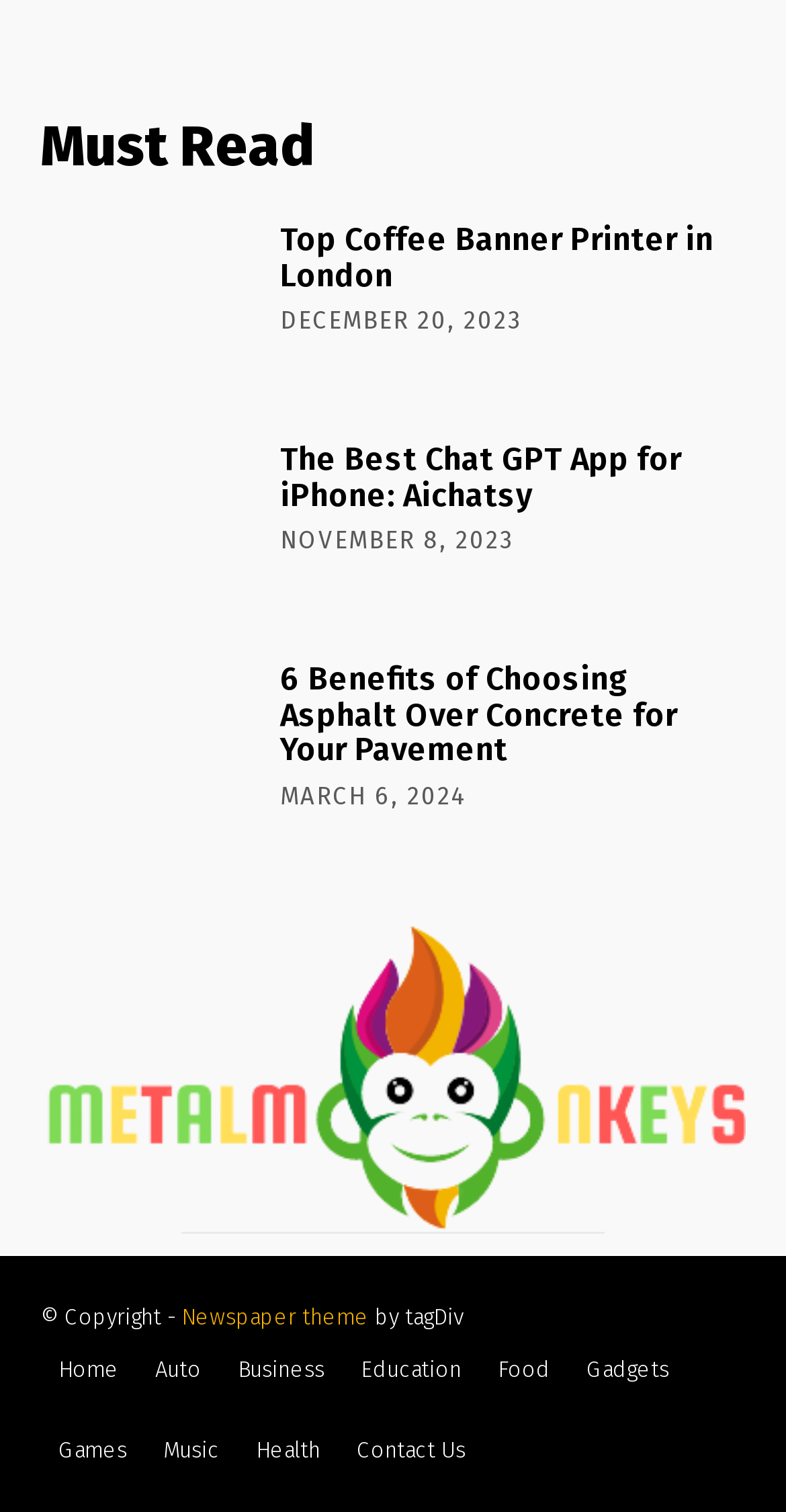Using the given description, provide the bounding box coordinates formatted as (top-left x, top-left y, bottom-right x, bottom-right y), with all values being floating point numbers between 0 and 1. Description: Book: Head First Go

None